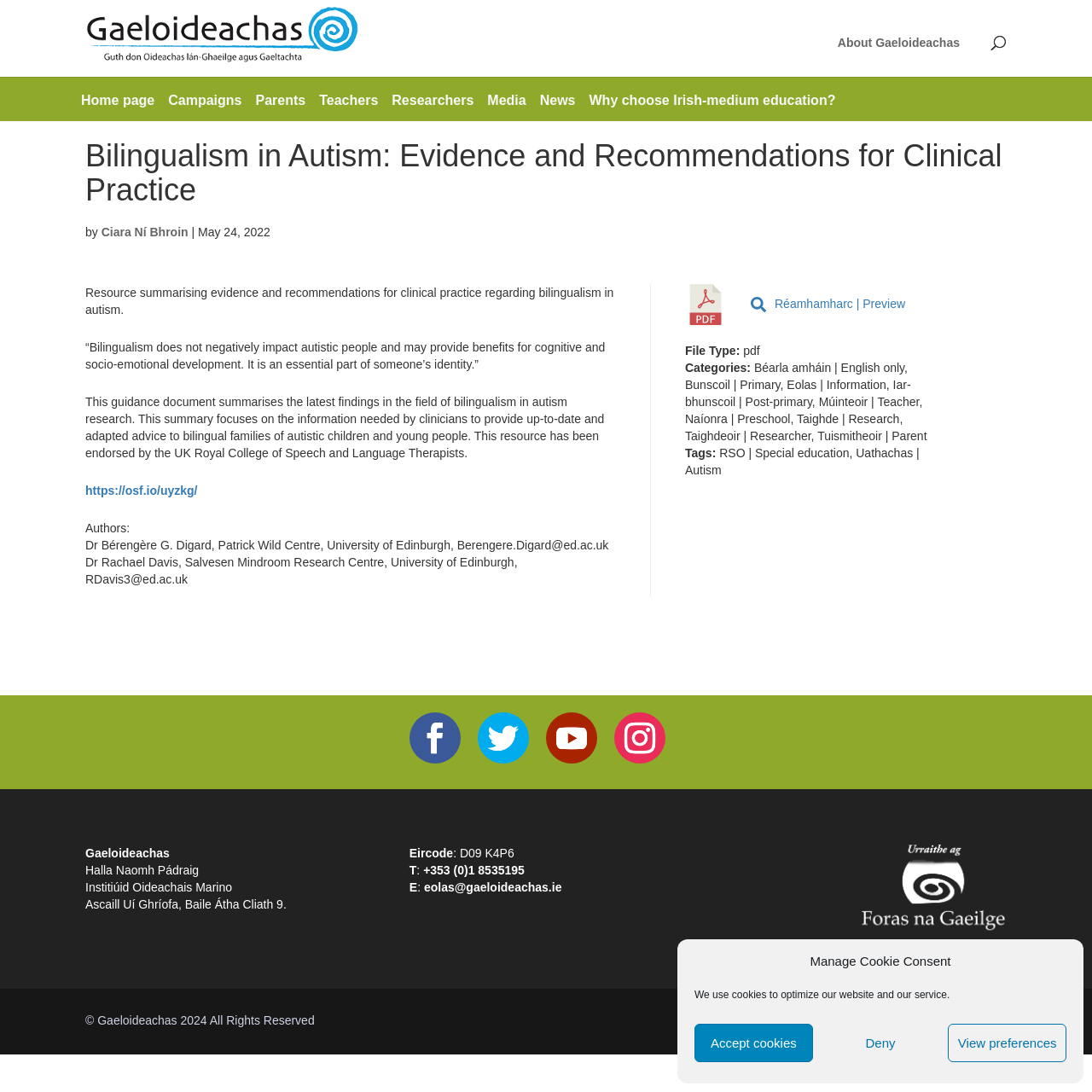Can you give a comprehensive explanation to the question given the content of the image?
What is the topic of the article?

The topic of the article can be determined by reading the heading 'Bilingualism in Autism: Evidence and Recommendations for Clinical Practice' which is located at the top of the article section.